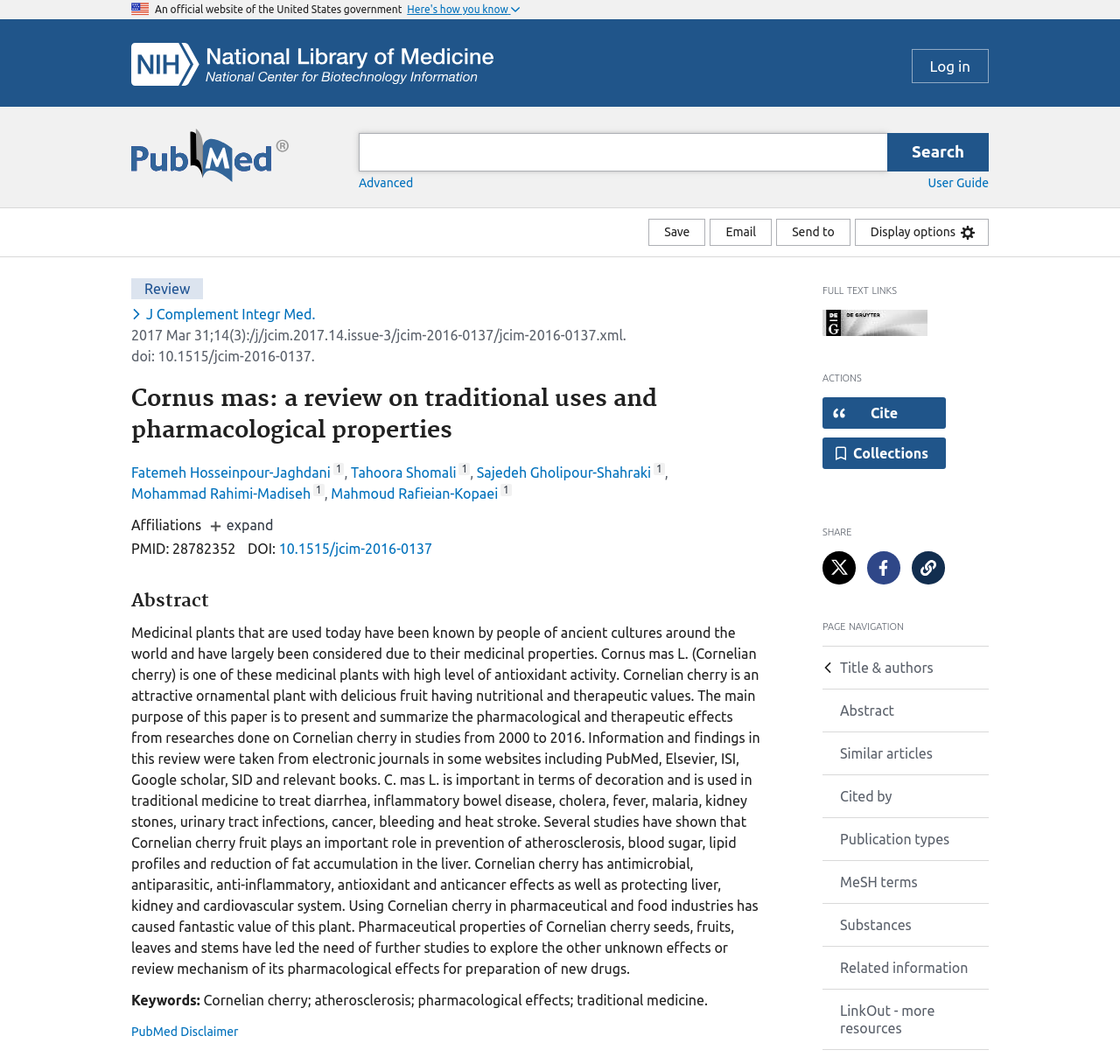Provide a brief response to the question below using a single word or phrase: 
How many authors are mentioned in the review?

5